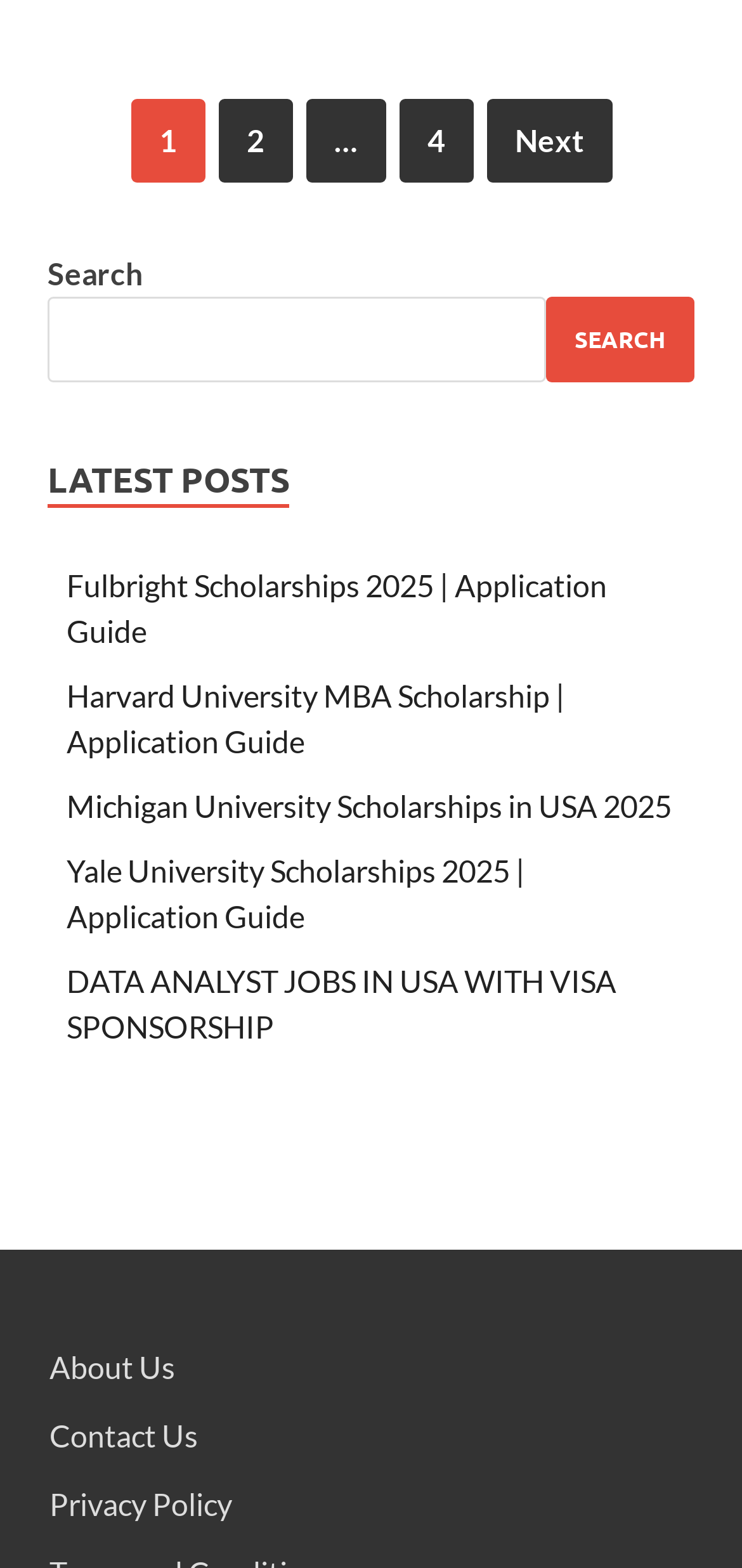Based on the element description "Contact Us", predict the bounding box coordinates of the UI element.

[0.067, 0.904, 0.267, 0.927]